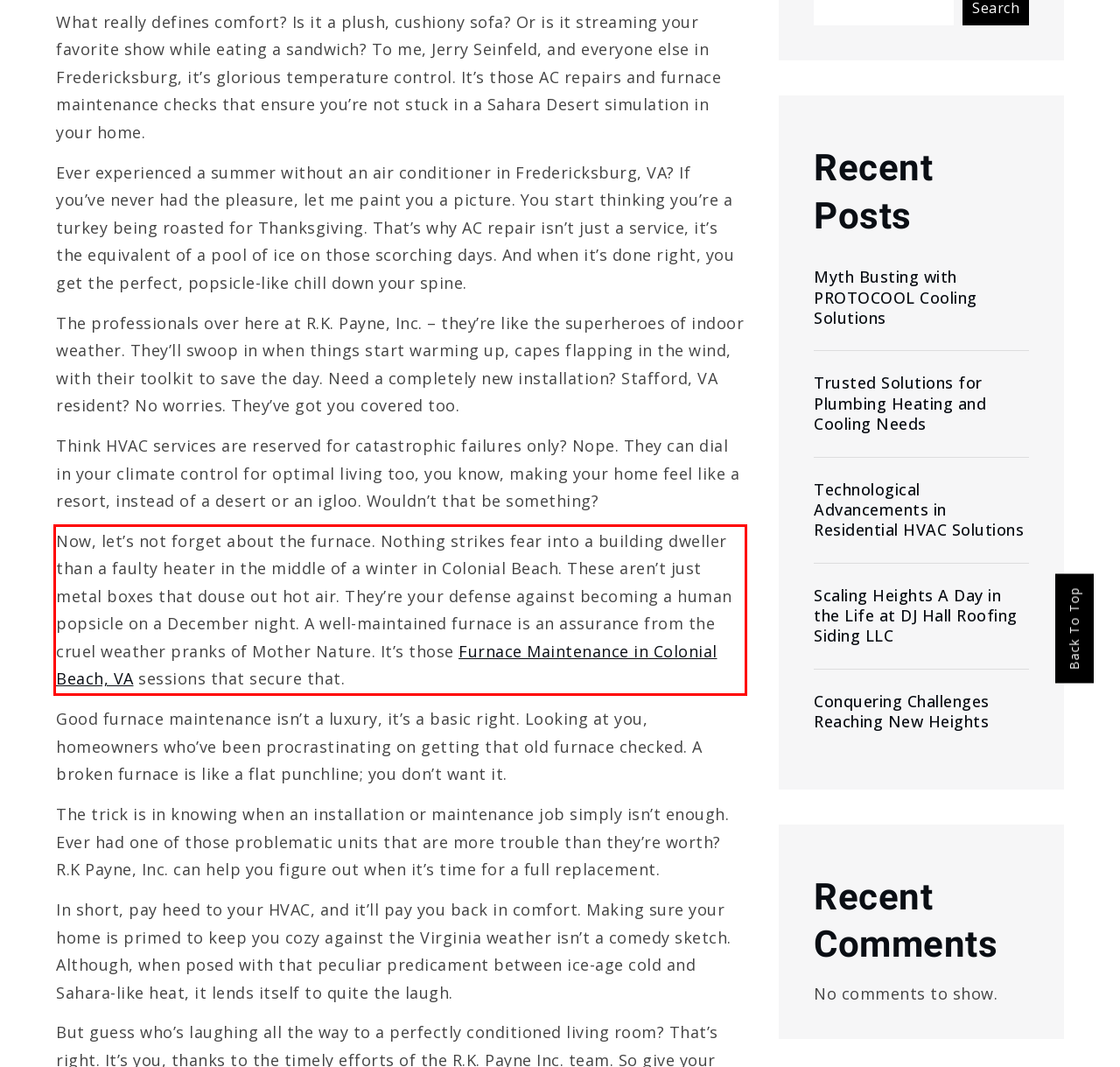Within the screenshot of the webpage, locate the red bounding box and use OCR to identify and provide the text content inside it.

Now, let’s not forget about the furnace. Nothing strikes fear into a building dweller than a faulty heater in the middle of a winter in Colonial Beach. These aren’t just metal boxes that douse out hot air. They’re your defense against becoming a human popsicle on a December night. A well-maintained furnace is an assurance from the cruel weather pranks of Mother Nature. It’s those Furnace Maintenance in Colonial Beach, VA sessions that secure that.